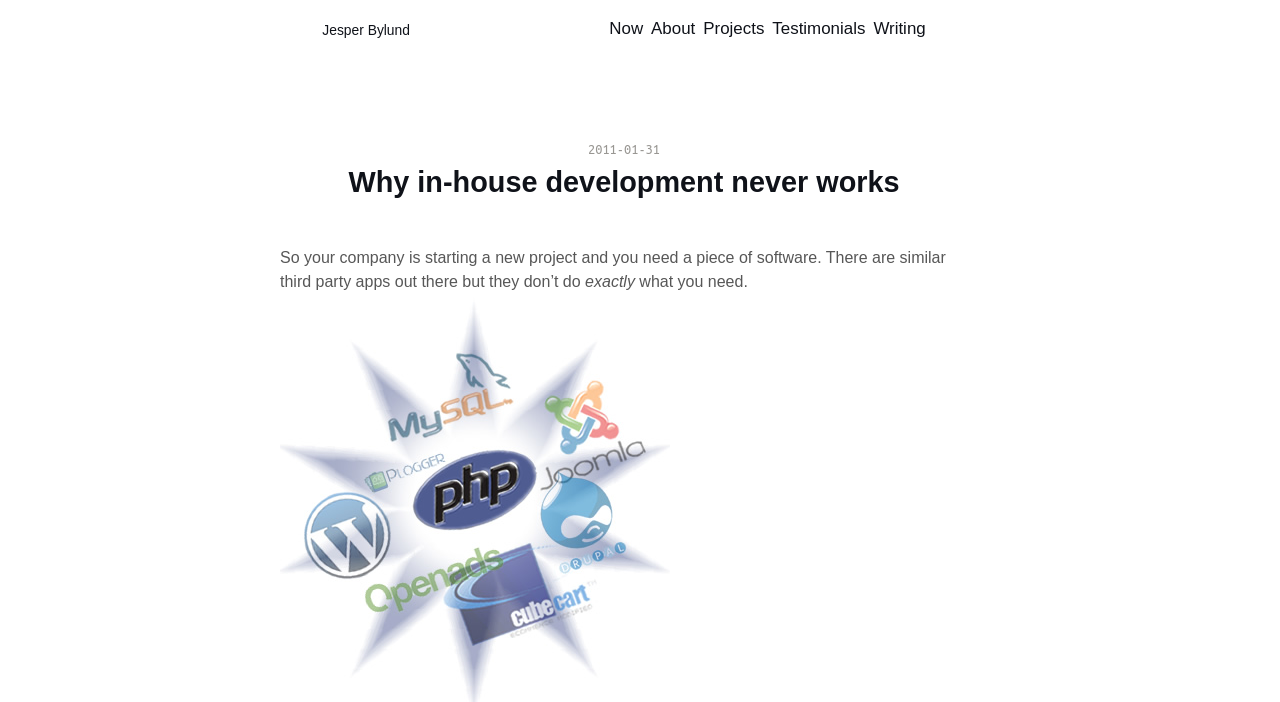Find the bounding box of the element with the following description: "Now". The coordinates must be four float numbers between 0 and 1, formatted as [left, top, right, bottom].

[0.476, 0.0, 0.509, 0.087]